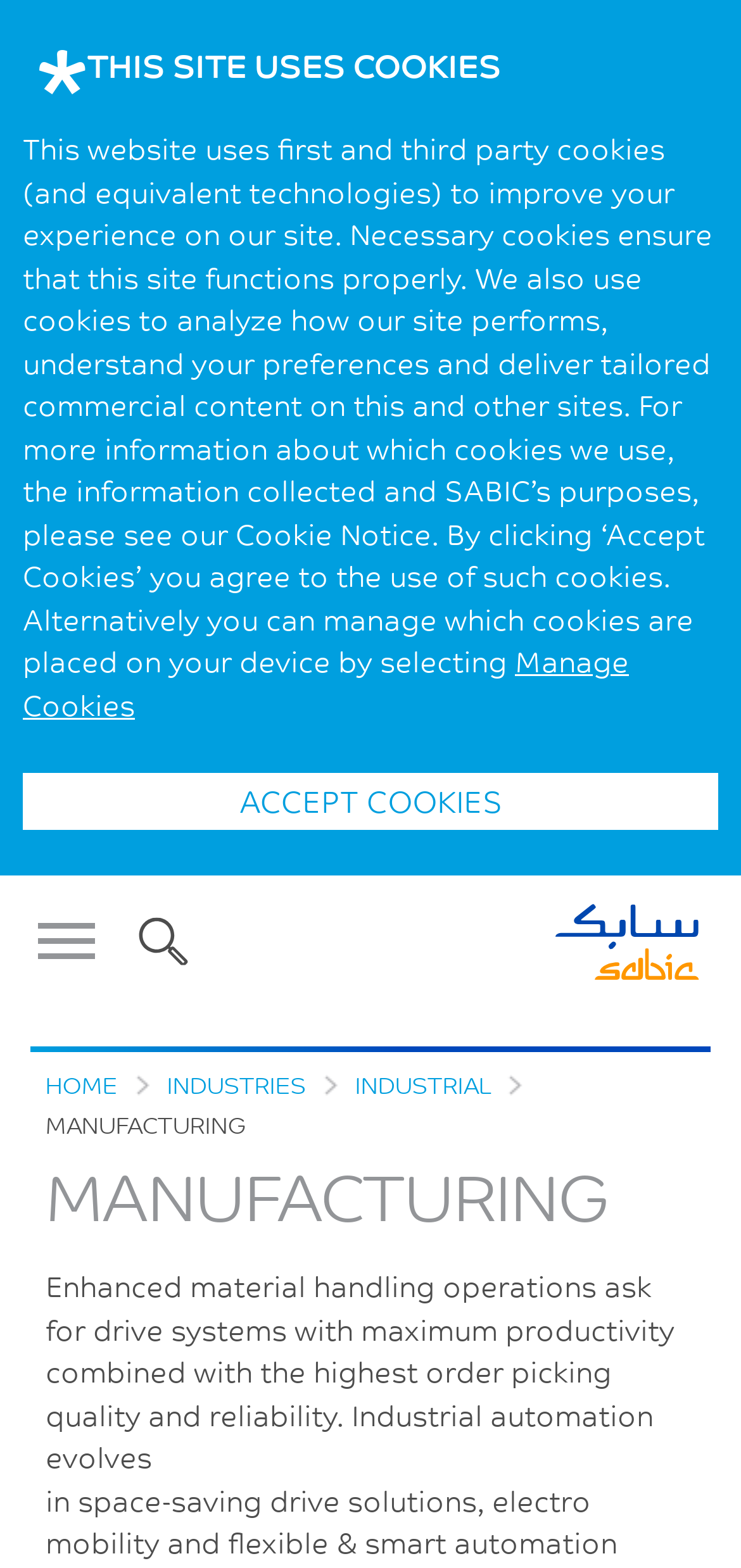Identify the bounding box coordinates of the region I need to click to complete this instruction: "Learn more about MANUFACTURING".

[0.062, 0.738, 0.938, 0.788]